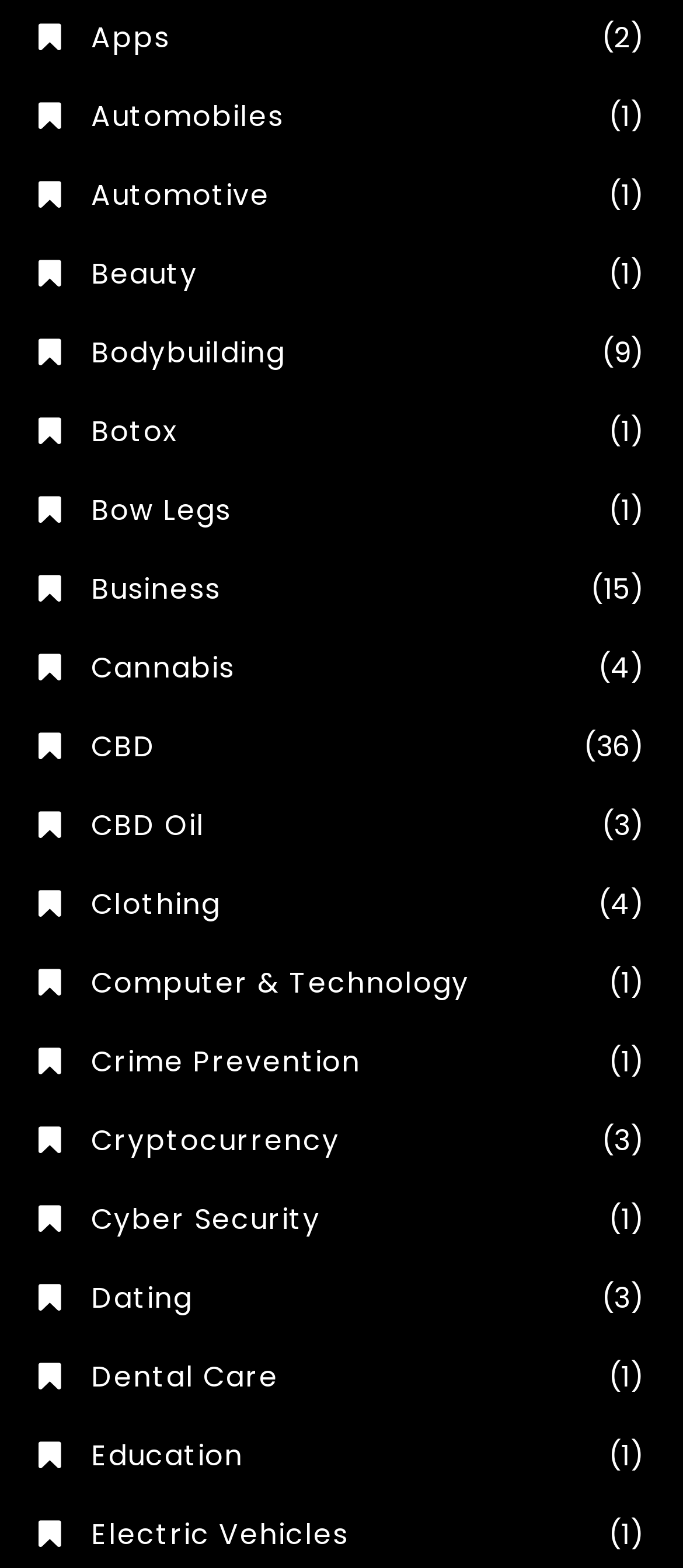Answer the following query with a single word or phrase:
Is there a category related to education?

Yes